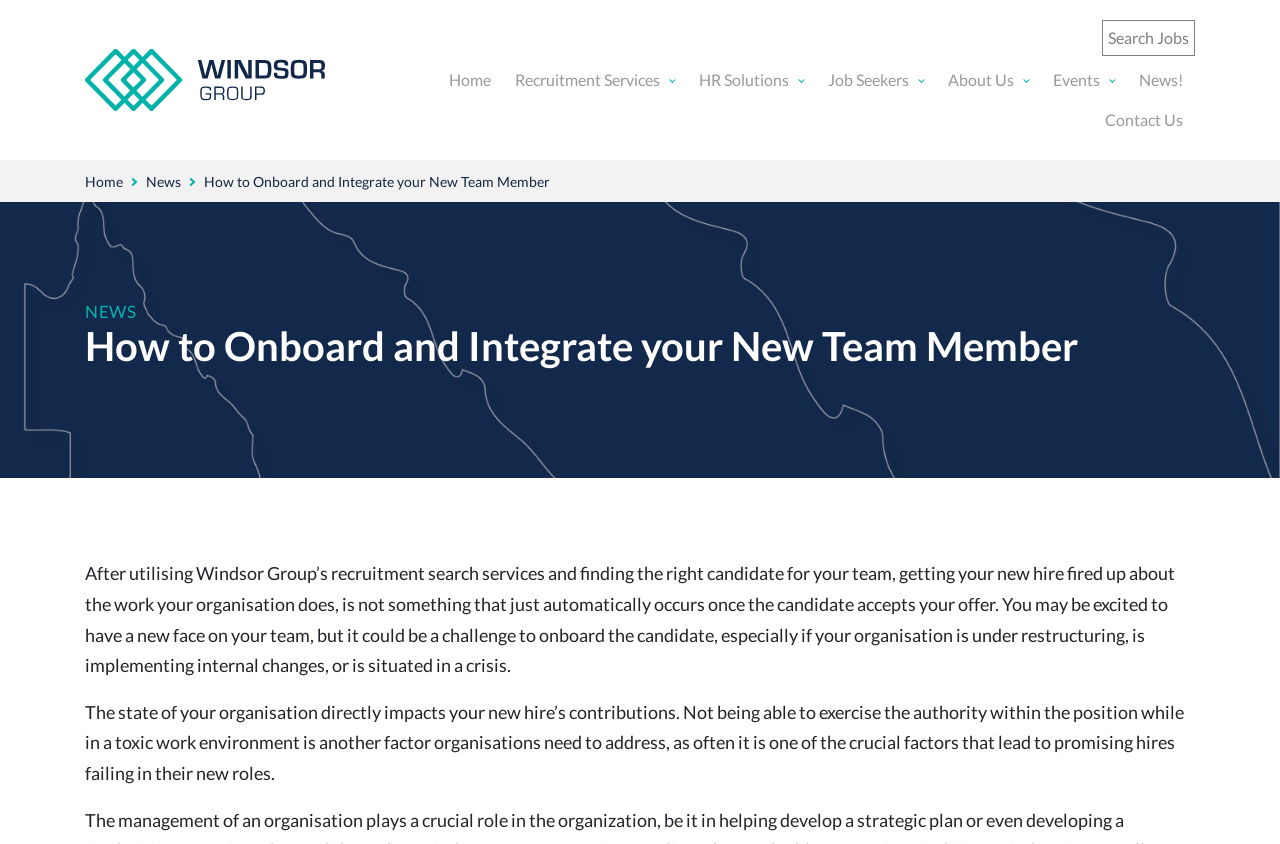Find and provide the bounding box coordinates for the UI element described with: "News!".

[0.88, 0.073, 0.934, 0.121]